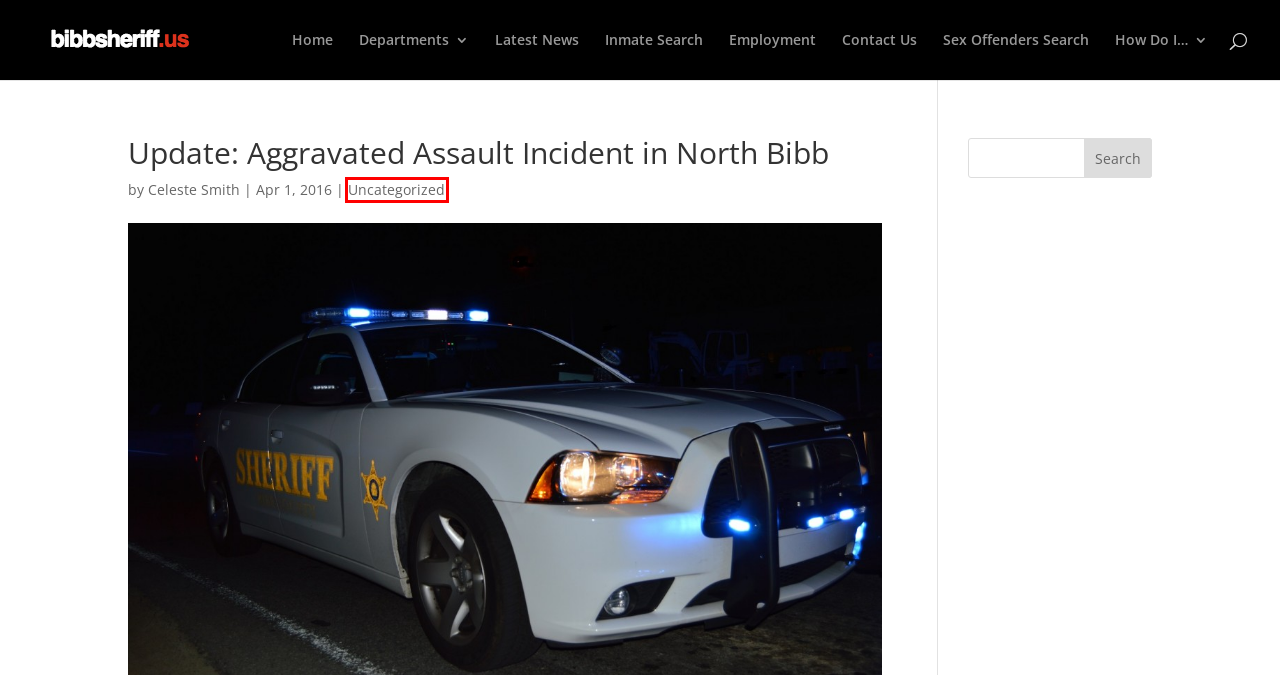Examine the screenshot of a webpage featuring a red bounding box and identify the best matching webpage description for the new page that results from clicking the element within the box. Here are the options:
A. Latest News | bibbsheriff.us
B. bibbsheriff.us | The Bibb County Sheriff's Office Official Website
C. The Most Popular WordPress Themes In The World
D. Celeste Smith | bibbsheriff.us
E. | bibbsheriff.us
F. Employment | bibbsheriff.us
G. Uncategorized | bibbsheriff.us
H. bibbsheriff.us

G